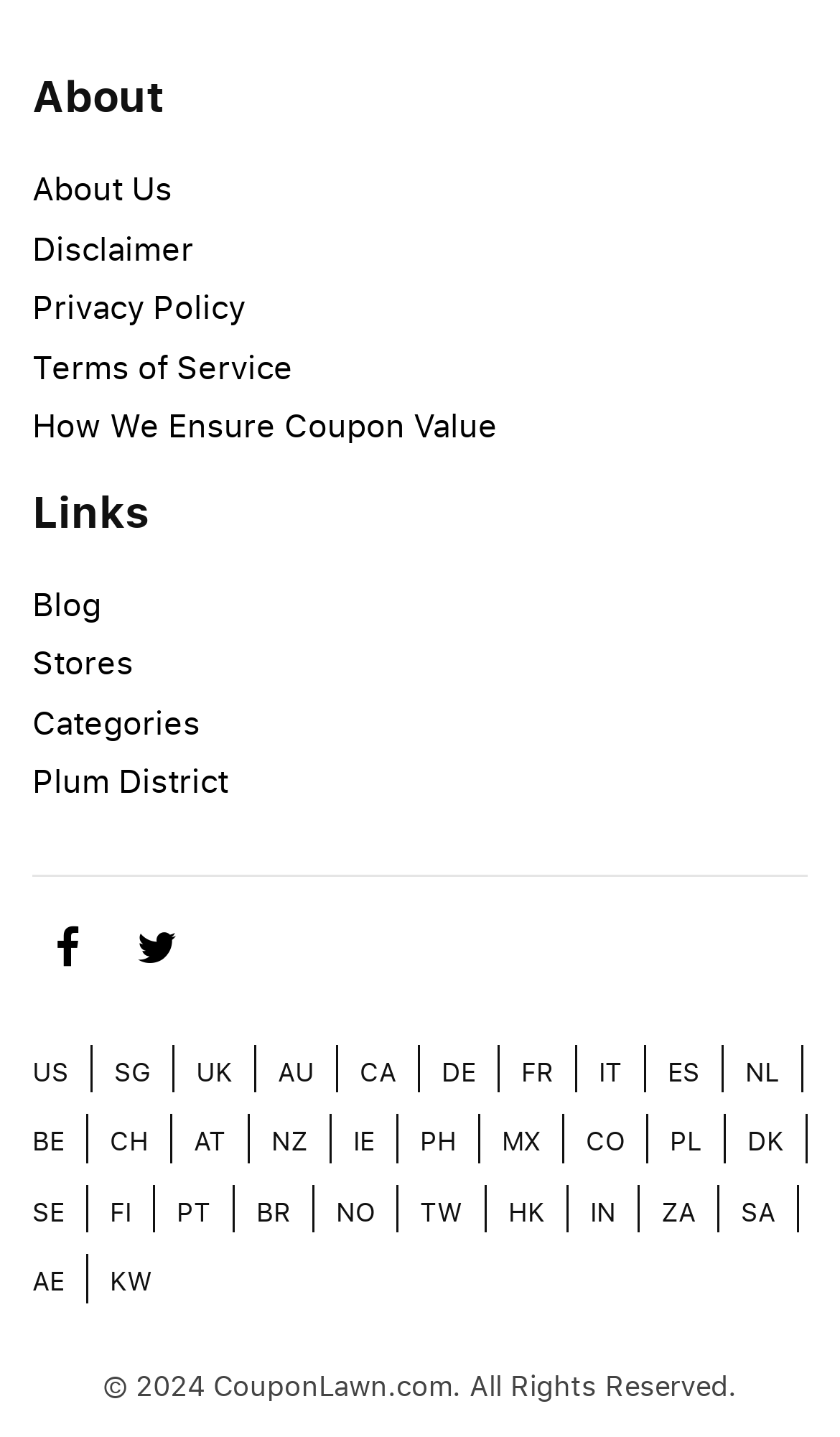Find the bounding box coordinates for the area that should be clicked to accomplish the instruction: "Visit the Blog".

[0.038, 0.404, 0.121, 0.434]